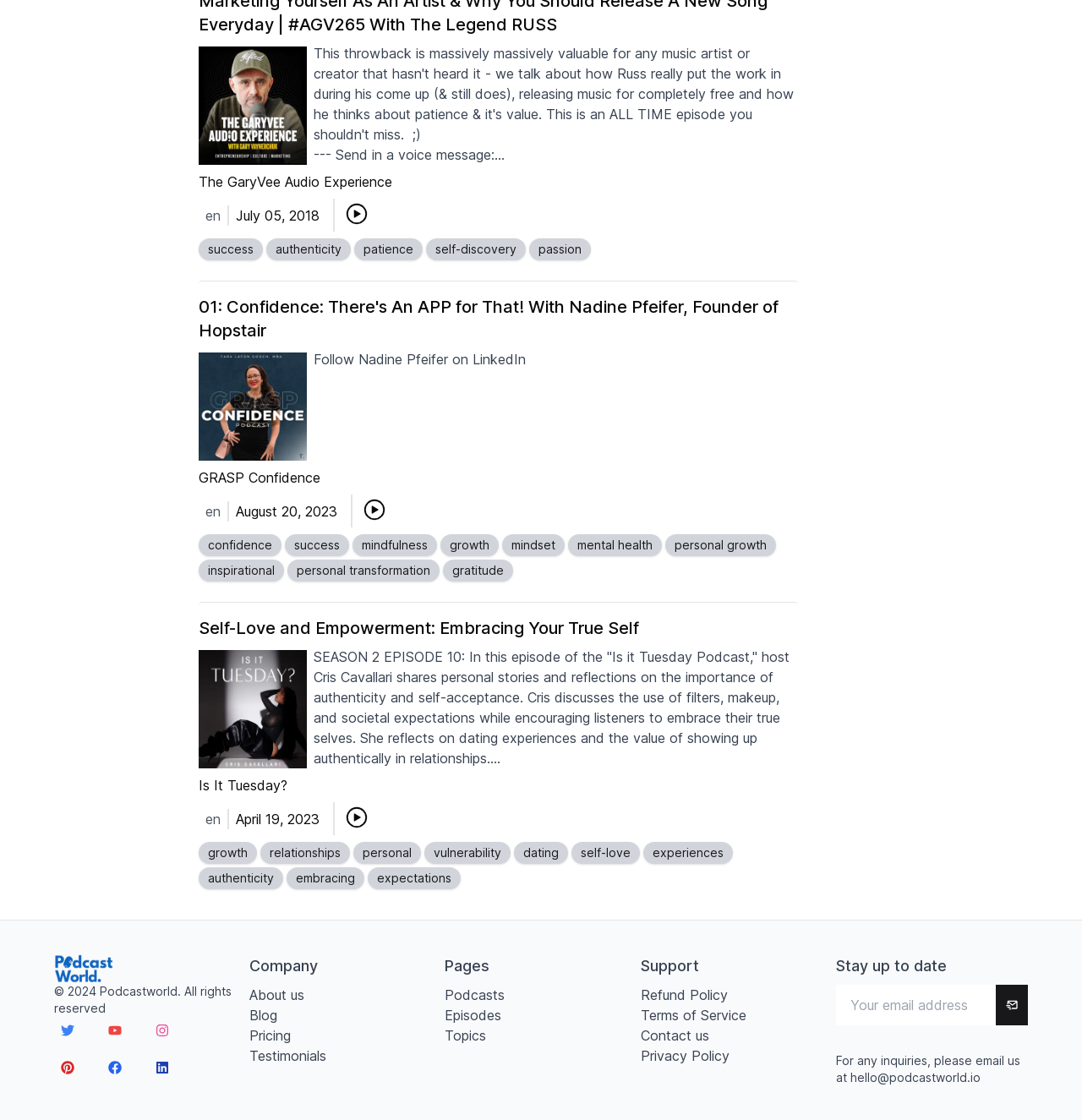Identify the coordinates of the bounding box for the element described below: "45 Degrees Latitude Blog". Return the coordinates as four float numbers between 0 and 1: [left, top, right, bottom].

None